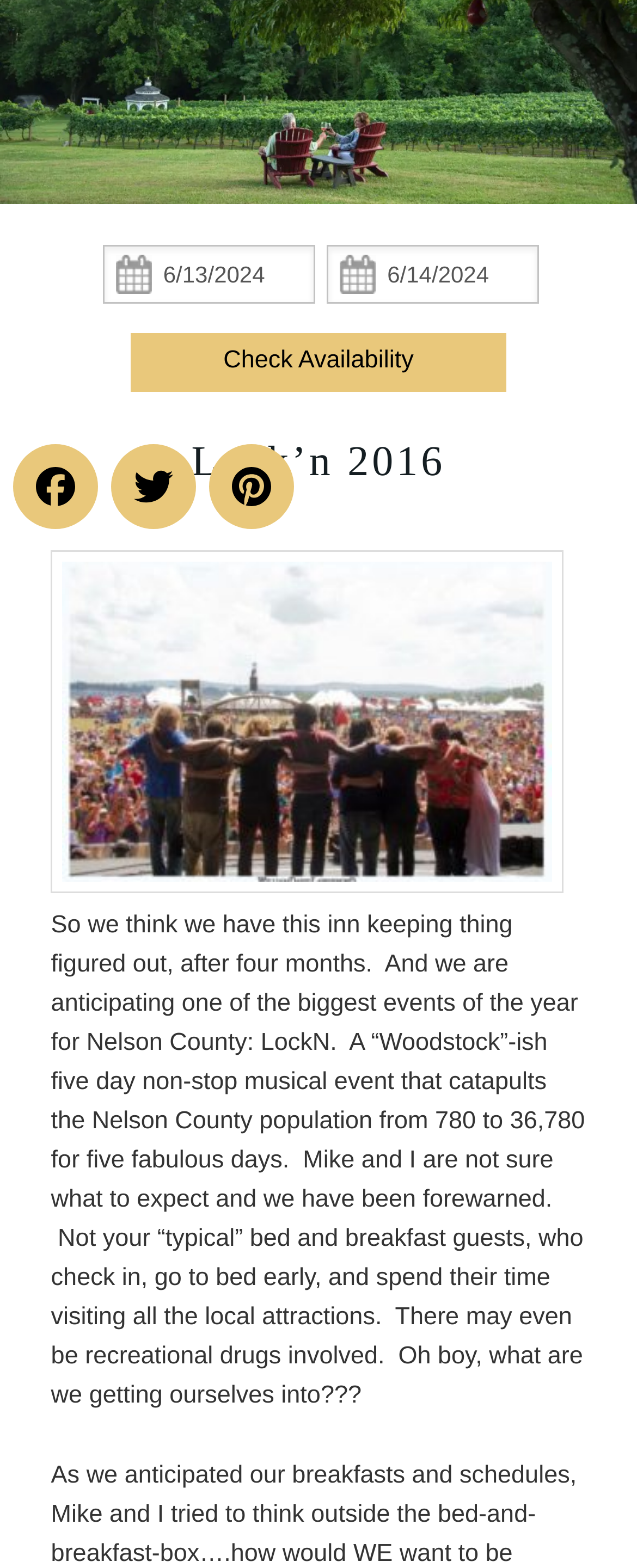Provide the bounding box coordinates of the HTML element described as: "Persona 5 pc emulator download". The bounding box coordinates should be four float numbers between 0 and 1, i.e., [left, top, right, bottom].

None